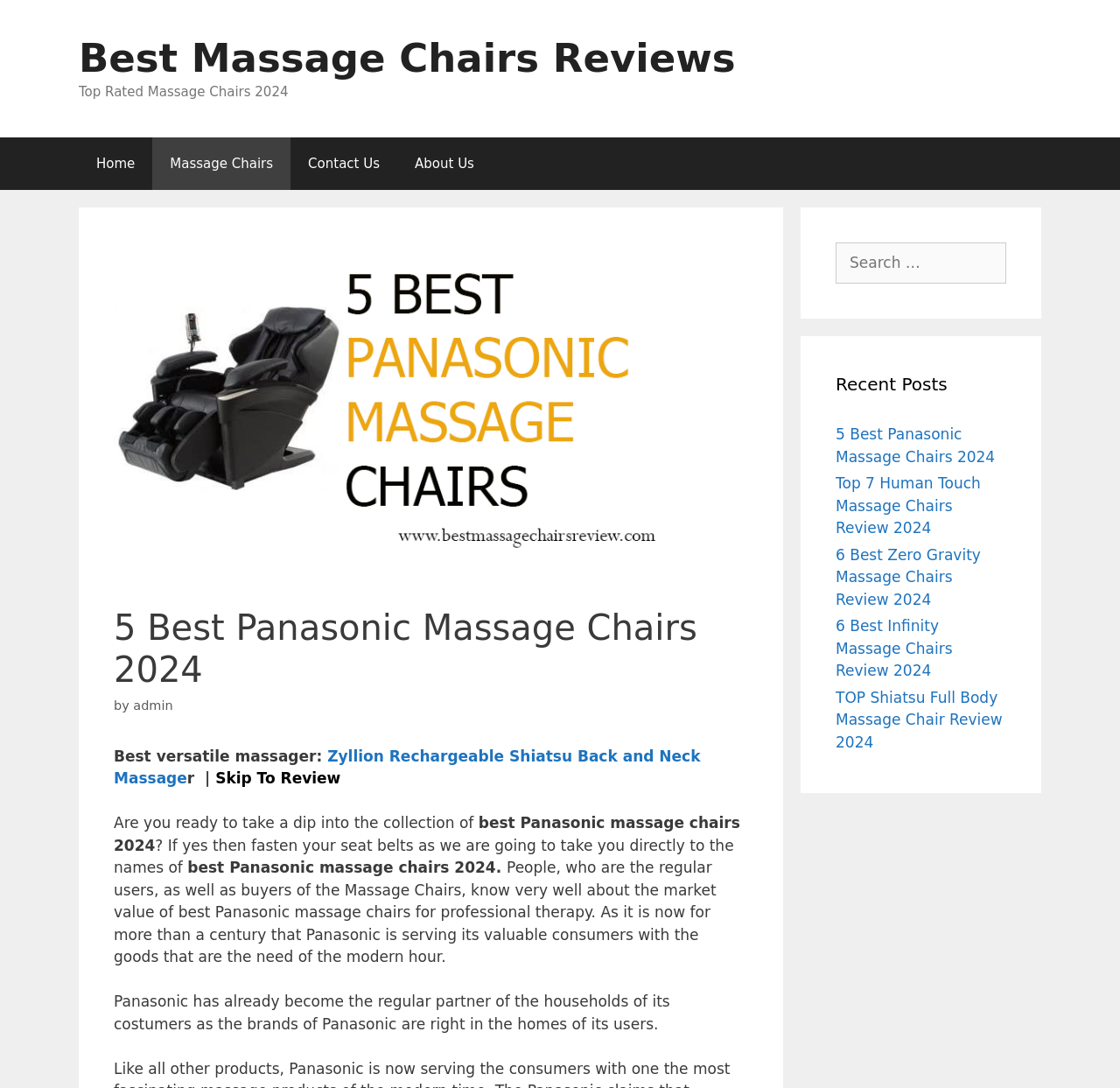Answer the question using only a single word or phrase: 
What is the name of the alternative massage chair mentioned on the webpage?

Zyllion Rechargeable Shiatsu Back and Neck Massage